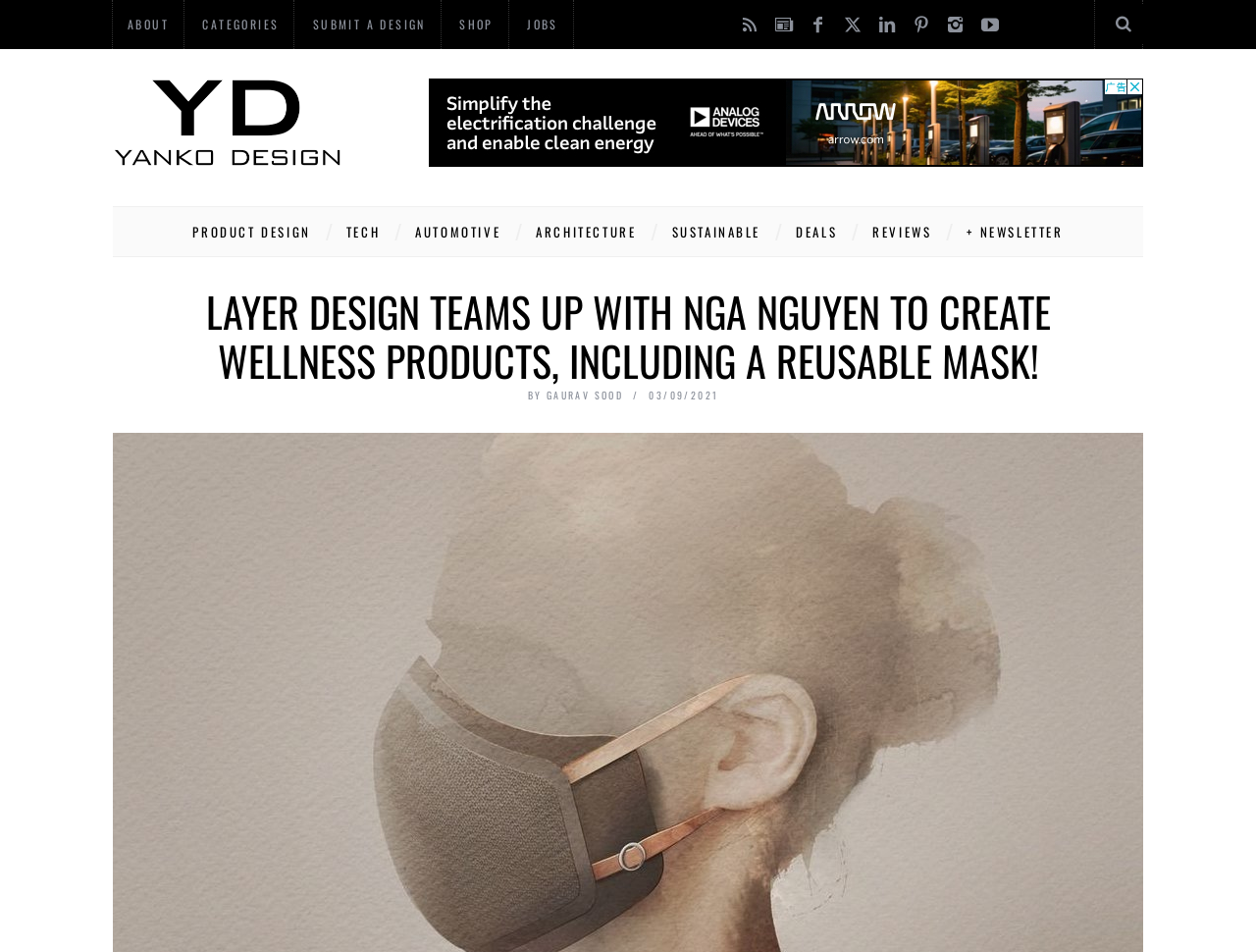Locate the bounding box coordinates of the element that should be clicked to fulfill the instruction: "go to about page".

[0.09, 0.004, 0.146, 0.046]